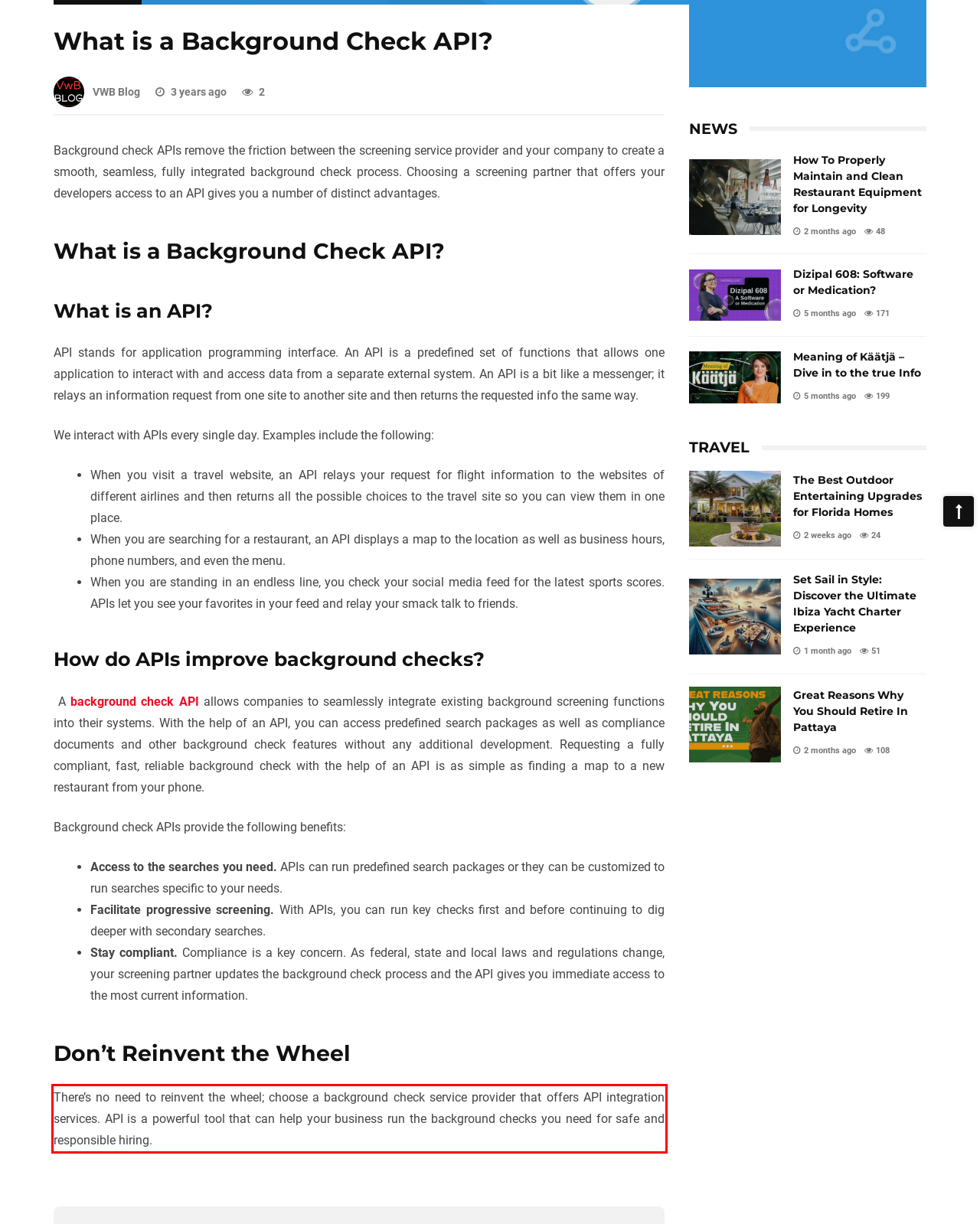You have a webpage screenshot with a red rectangle surrounding a UI element. Extract the text content from within this red bounding box.

There’s no need to reinvent the wheel; choose a background check service provider that offers API integration services. API is a powerful tool that can help your business run the background checks you need for safe and responsible hiring.